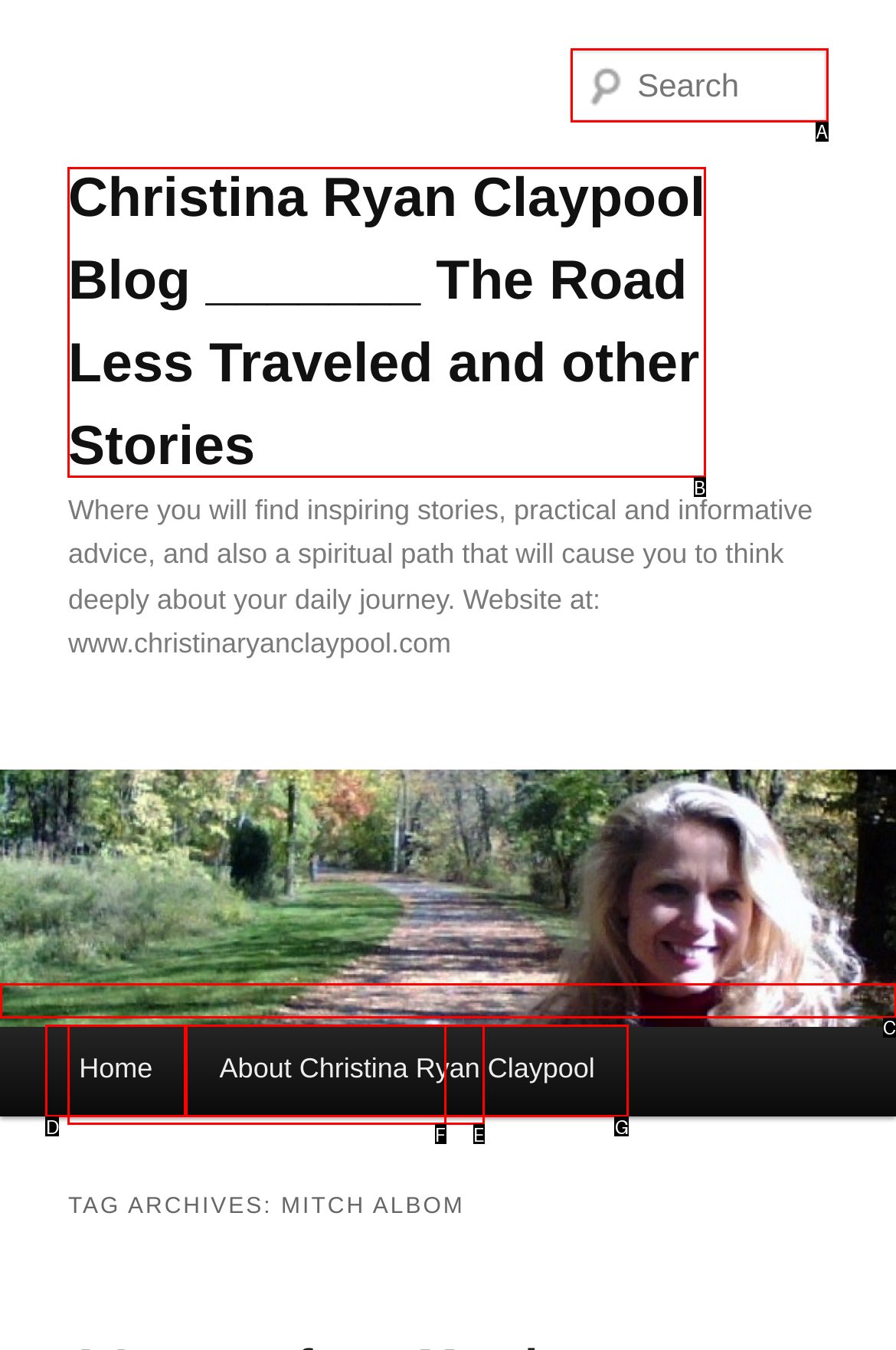From the choices provided, which HTML element best fits the description: parent_node: Search name="s" placeholder="Search"? Answer with the appropriate letter.

A